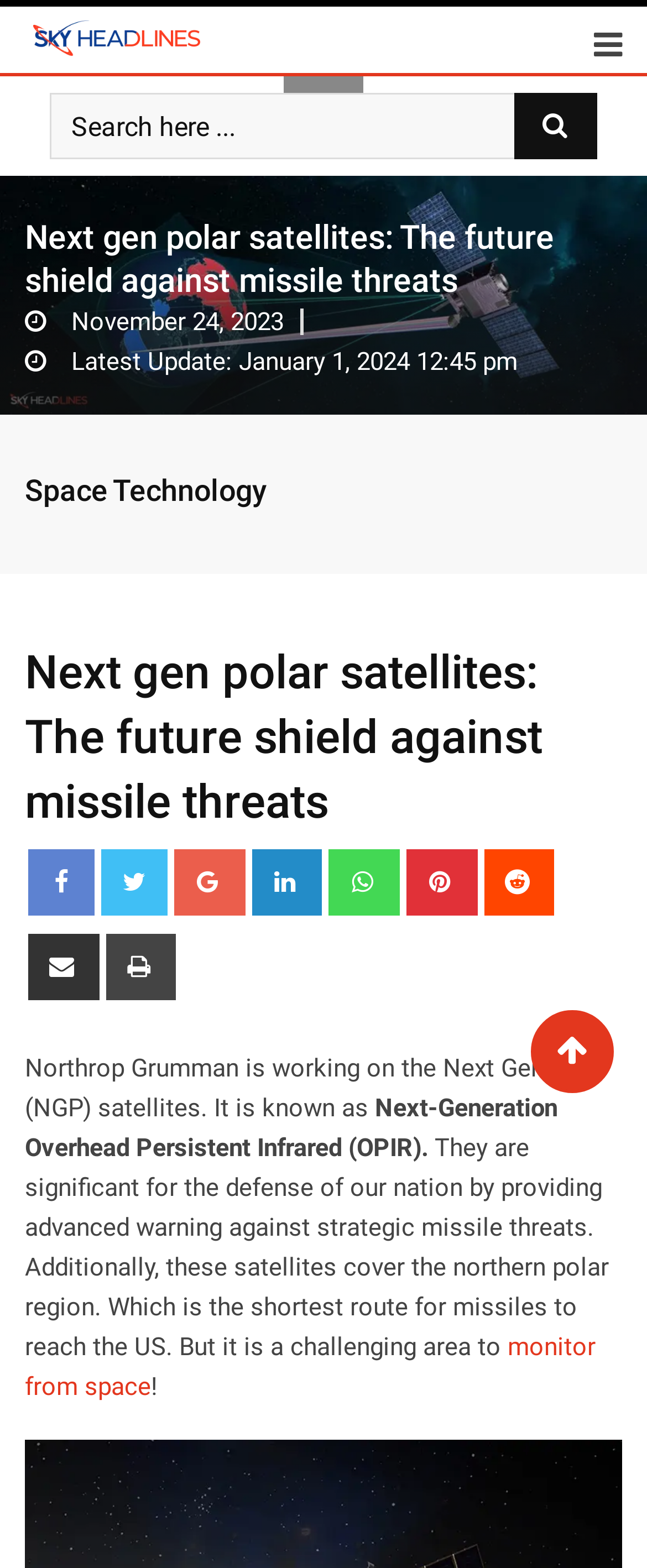Please identify the bounding box coordinates of the clickable element to fulfill the following instruction: "Read about Next Gen Polar satellites". The coordinates should be four float numbers between 0 and 1, i.e., [left, top, right, bottom].

[0.038, 0.137, 0.962, 0.192]